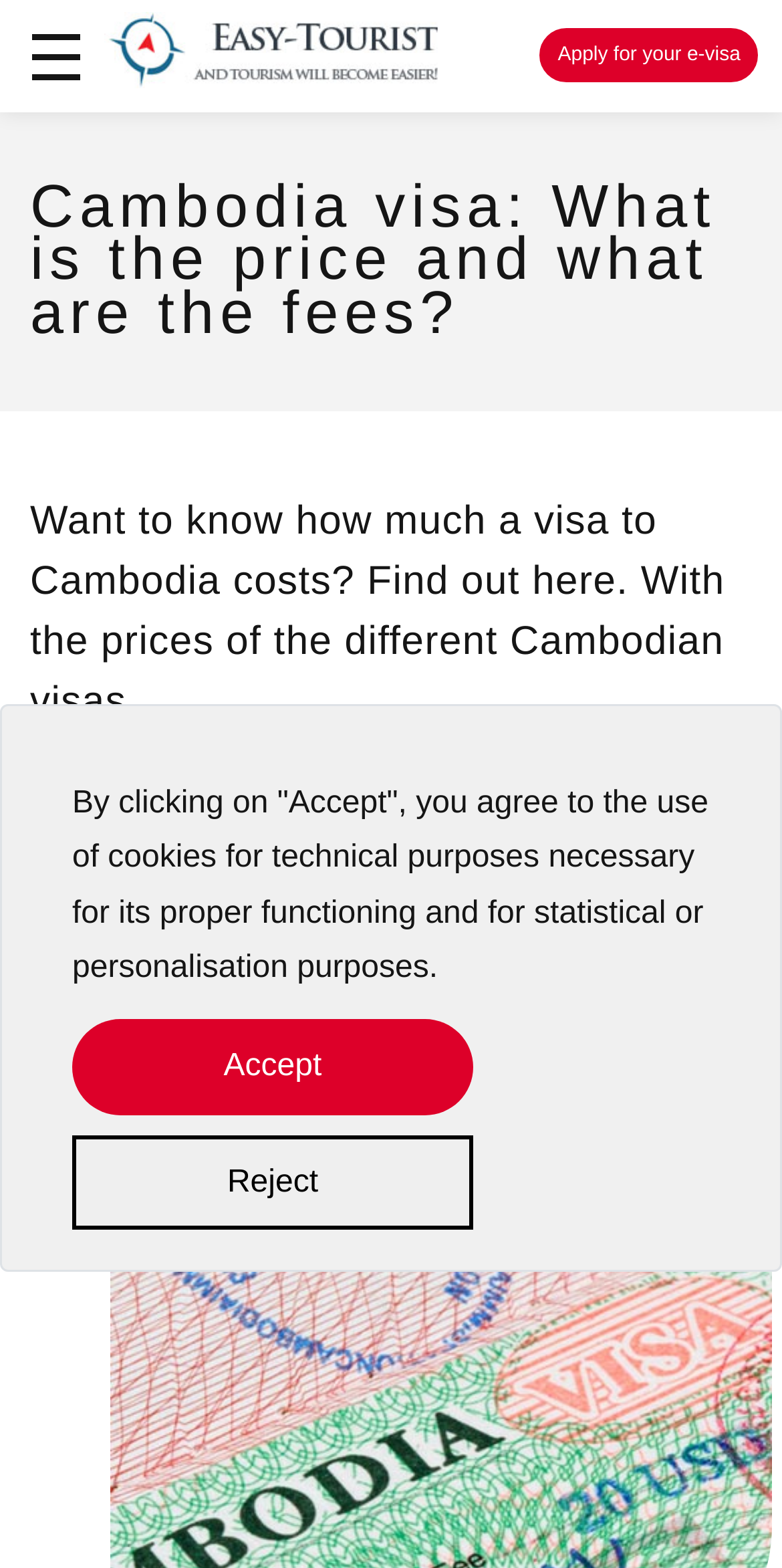What is the topic of the article on this webpage?
Answer the question with a detailed explanation, including all necessary information.

The article on this webpage has a heading 'Cambodia visa: What is the price and what are the fees?' and contains text 'Want to know how much a visa to Cambodia costs? Find out here. With the prices of the different Cambodian visas.', which indicates that the topic of the article is the price of a Cambodia visa.